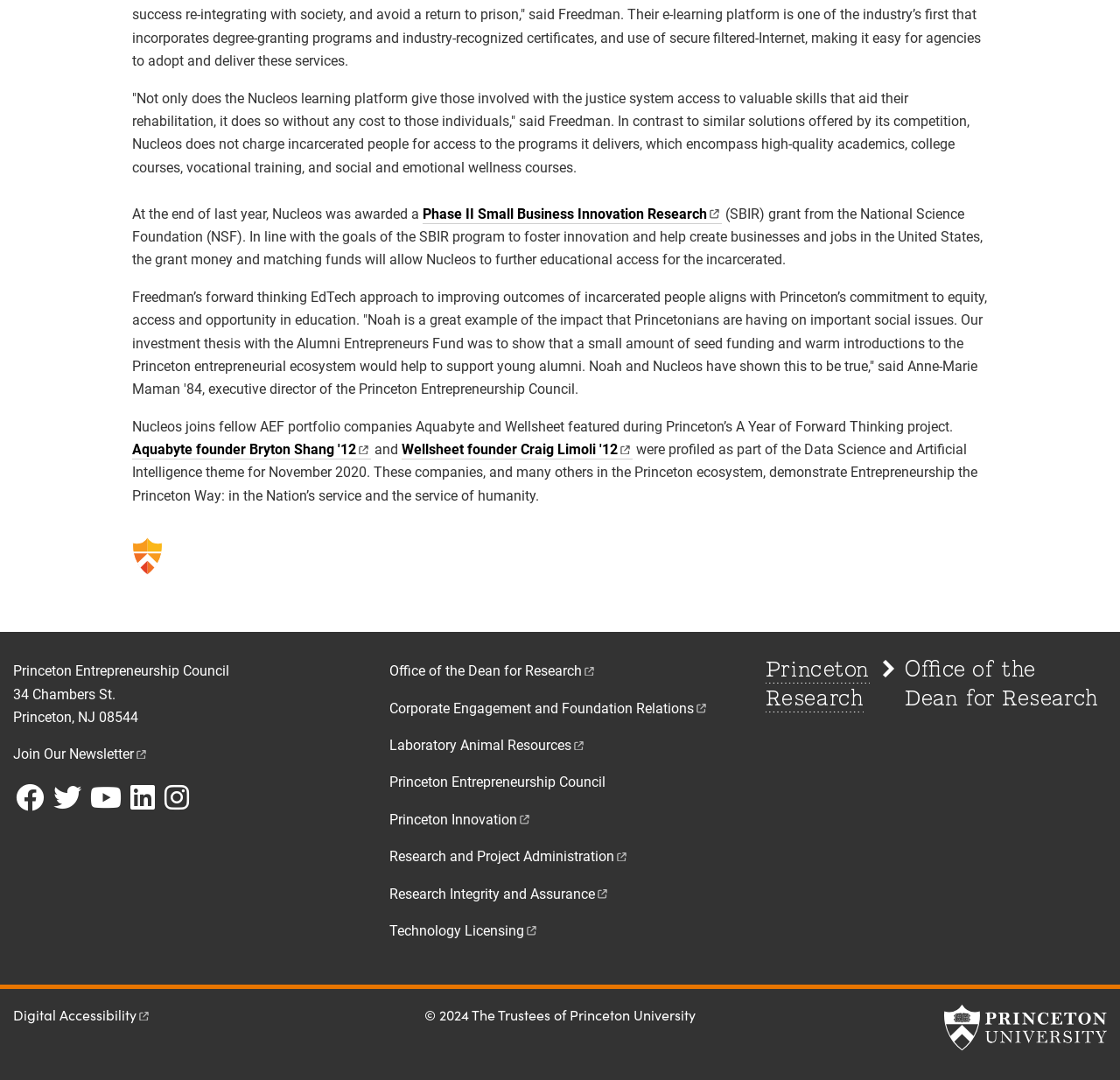Please answer the following question using a single word or phrase: What is the address of Princeton Entrepreneurship Council?

34 Chambers St, Princeton, NJ 08544